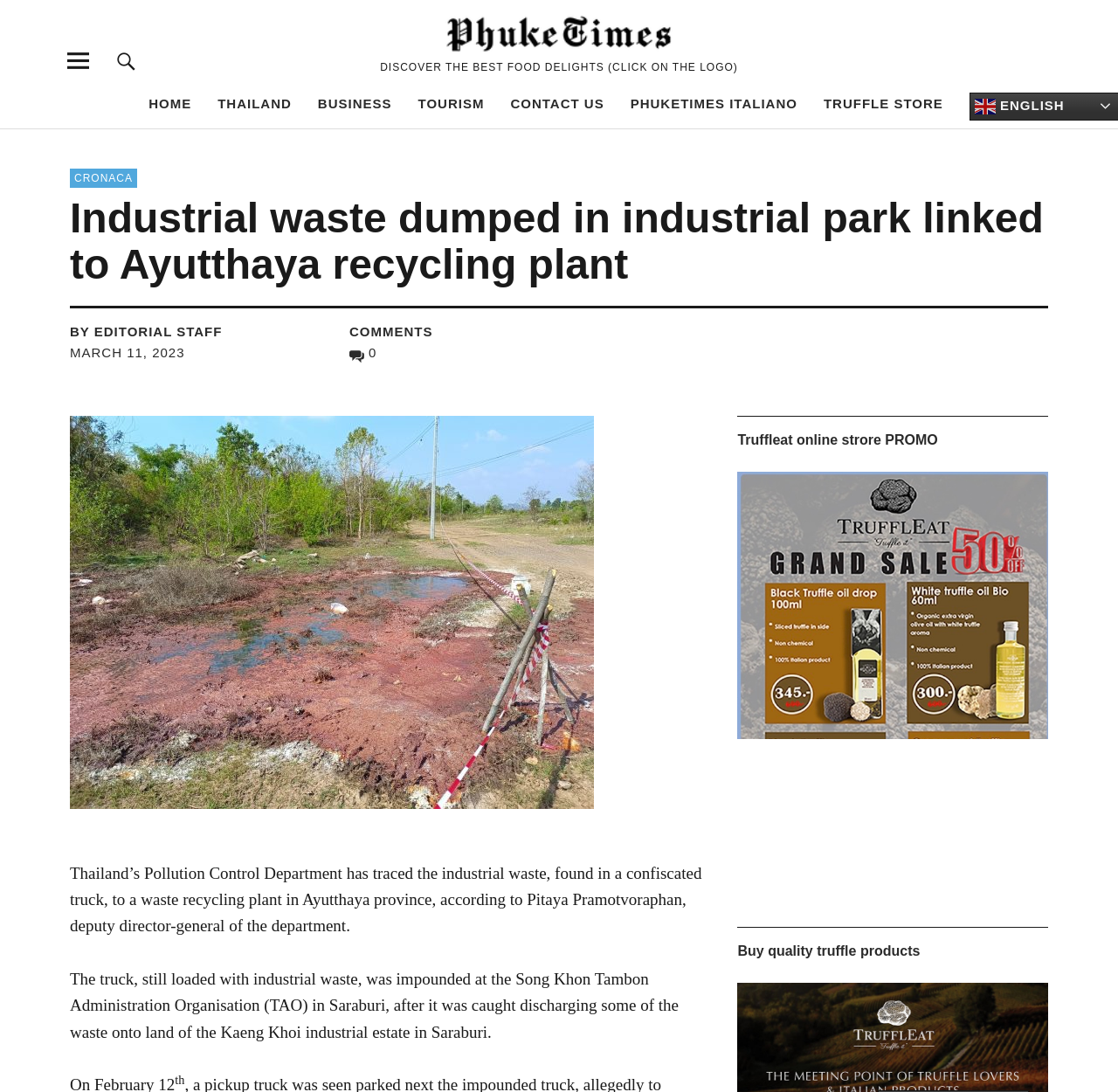What is the name of the department that traced the industrial waste?
By examining the image, provide a one-word or phrase answer.

Pollution Control Department